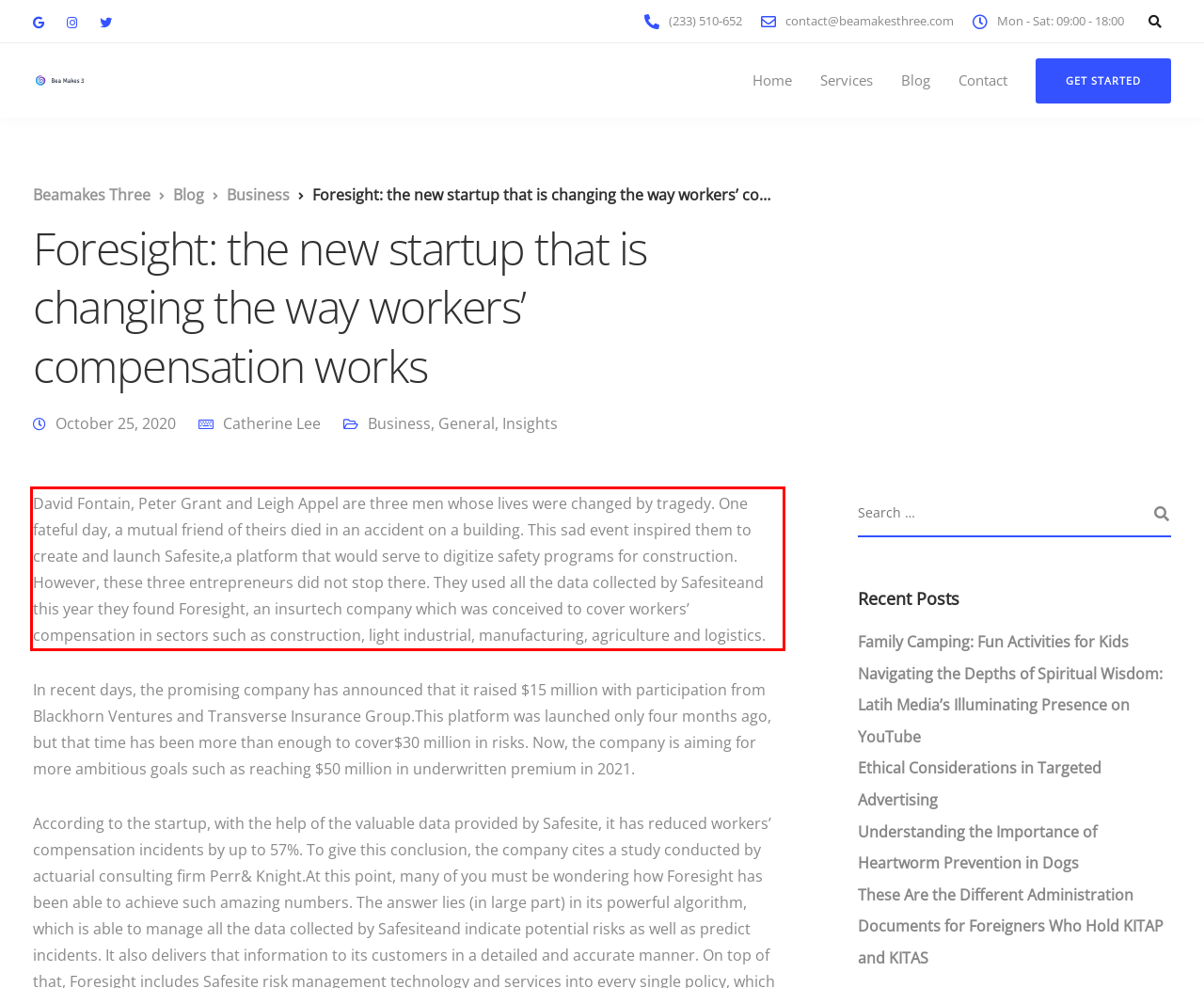Given a screenshot of a webpage with a red bounding box, extract the text content from the UI element inside the red bounding box.

David Fontain, Peter Grant and Leigh Appel are three men whose lives were changed by tragedy. One fateful day, a mutual friend of theirs died in an accident on a building. This sad event inspired them to create and launch Safesite,a platform that would serve to digitize safety programs for construction. However, these three entrepreneurs did not stop there. They used all the data collected by Safesiteand this year they found Foresight, an insurtech company which was conceived to cover workers’ compensation in sectors such as construction, light industrial, manufacturing, agriculture and logistics.